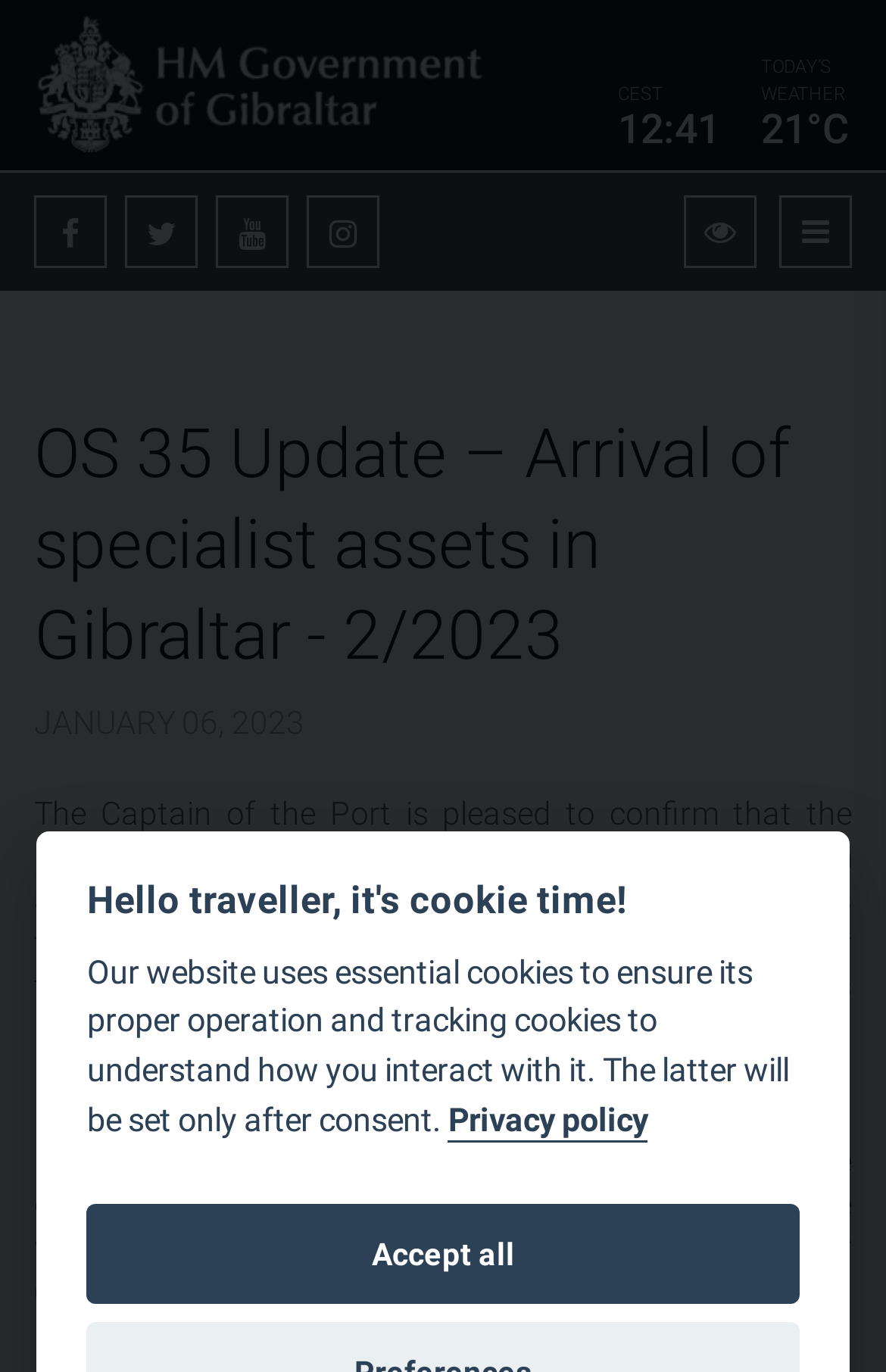Find the bounding box coordinates of the element I should click to carry out the following instruction: "View Nigeria Professional Football League".

None